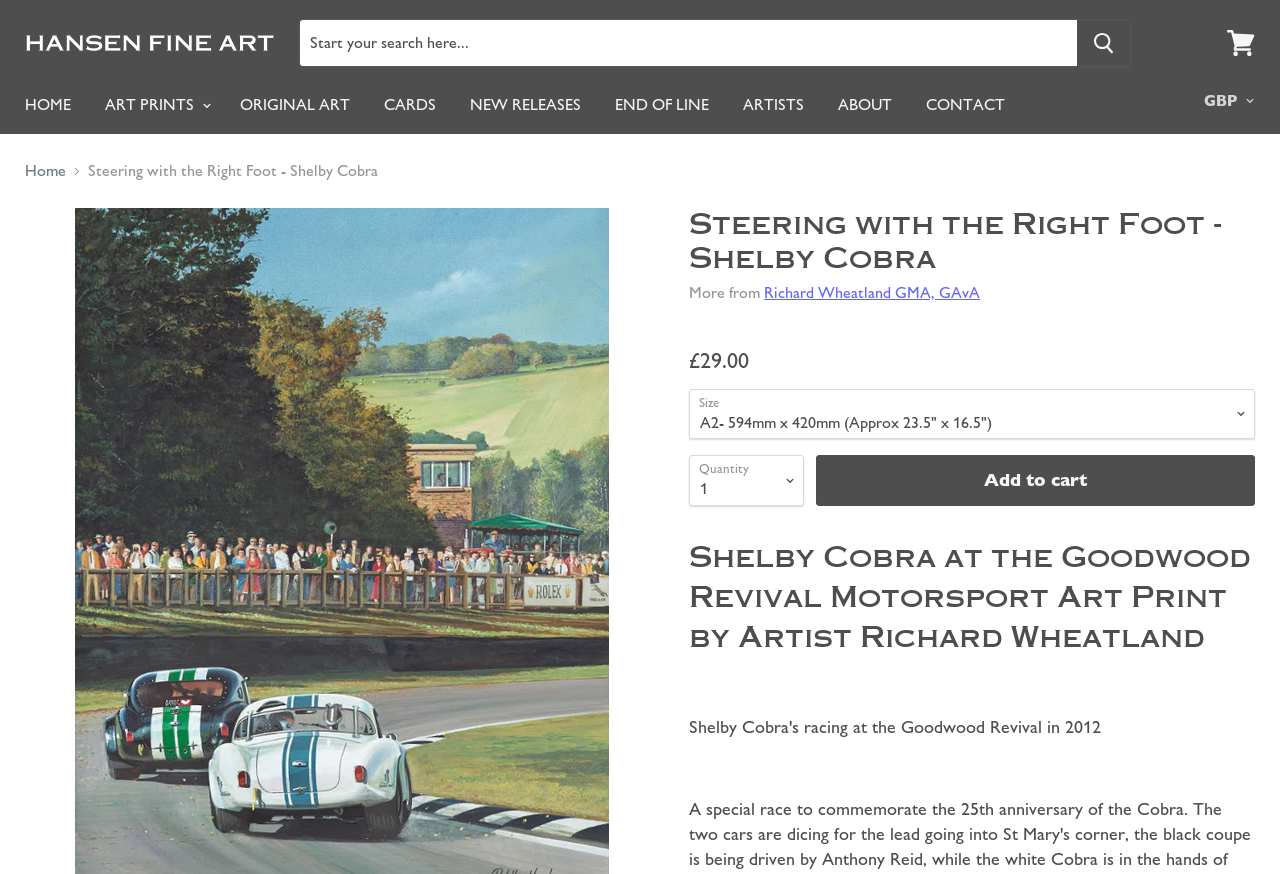Please identify the bounding box coordinates of the clickable area that will fulfill the following instruction: "Add to cart". The coordinates should be in the format of four float numbers between 0 and 1, i.e., [left, top, right, bottom].

[0.638, 0.521, 0.98, 0.579]